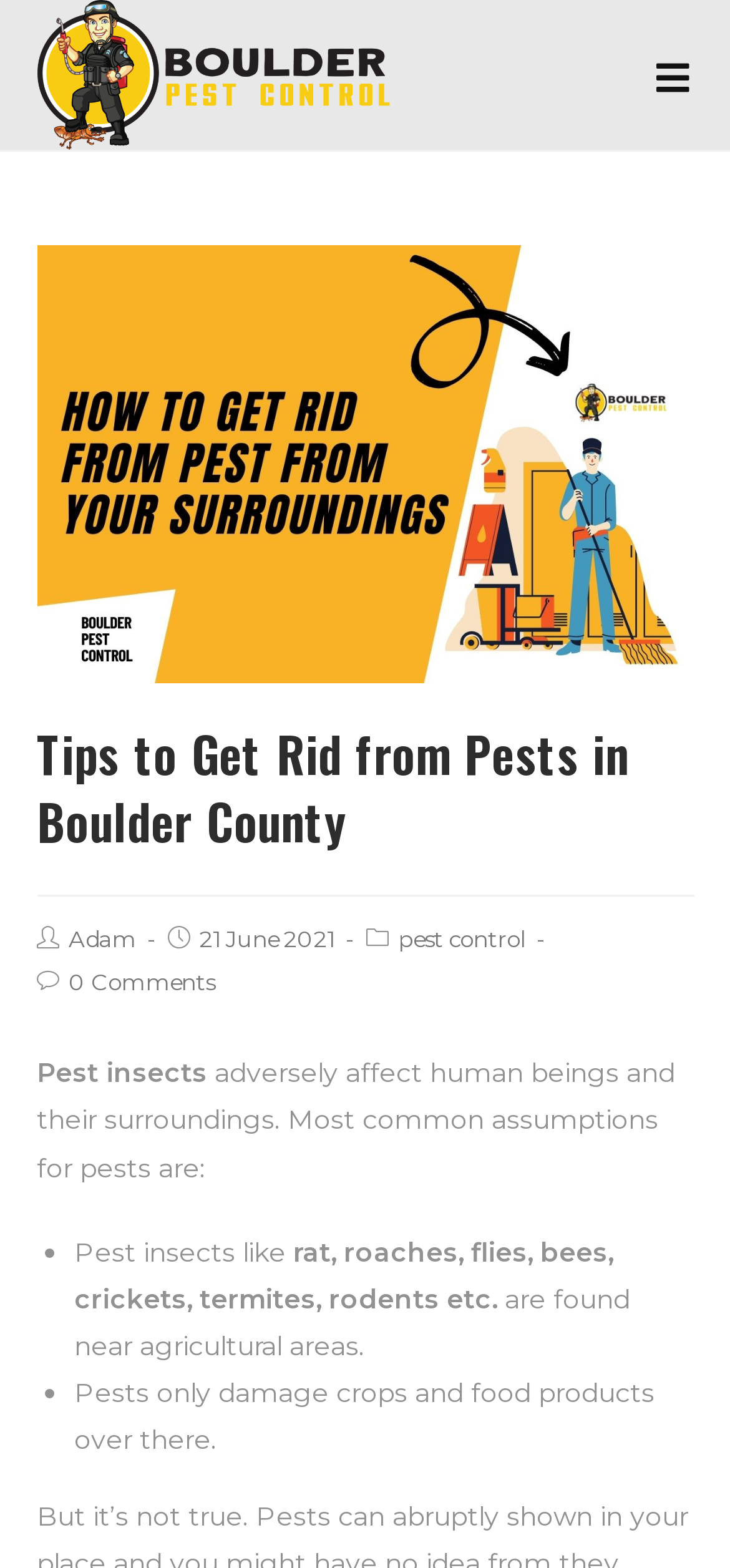Look at the image and answer the question in detail:
What is the date of the article?

The date of the article is mentioned below the title of the article, and it is '21 June 2021', which is a static text.